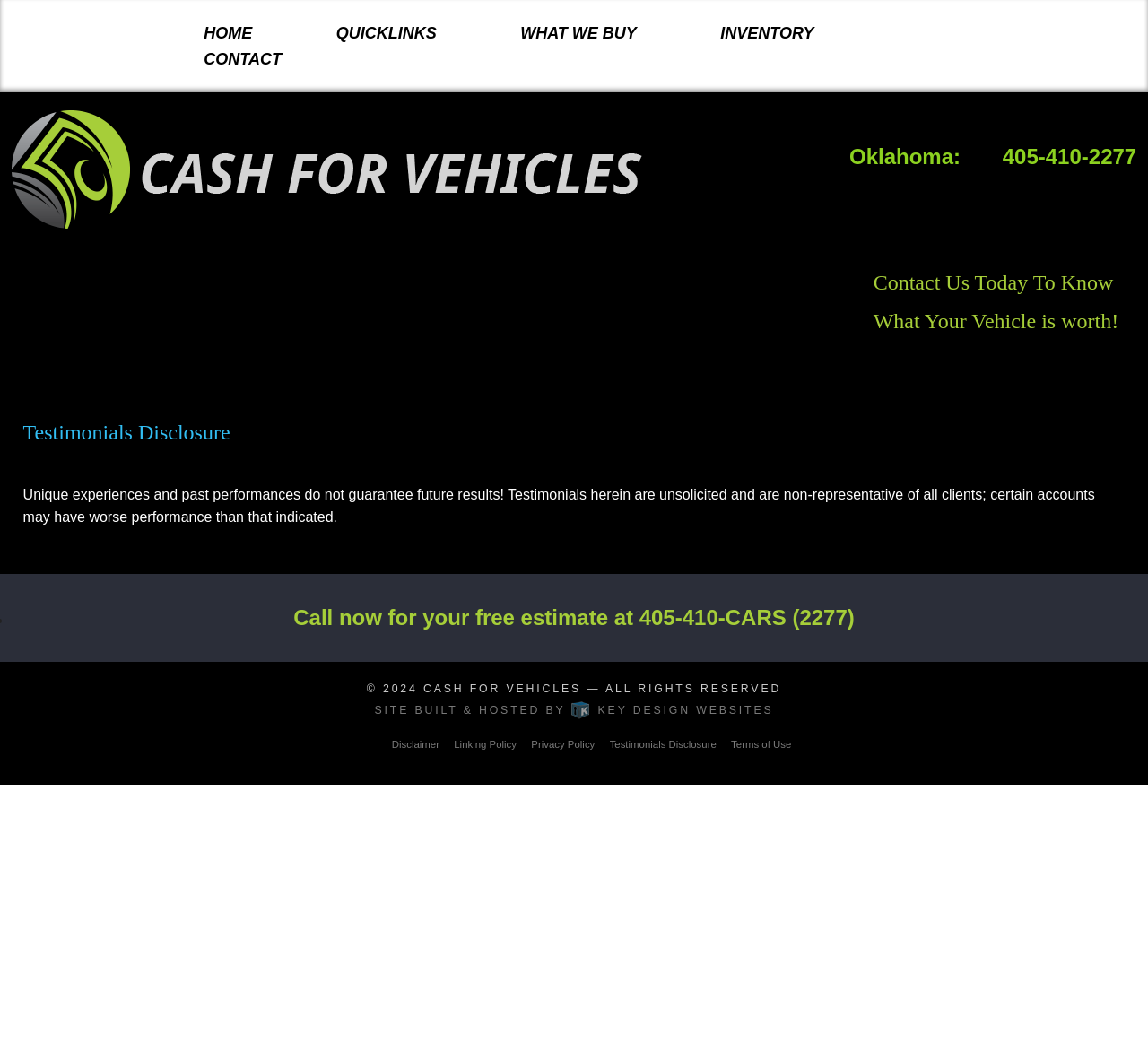What is the website's disclaimer page?
Using the image as a reference, give a one-word or short phrase answer.

Disclaimer